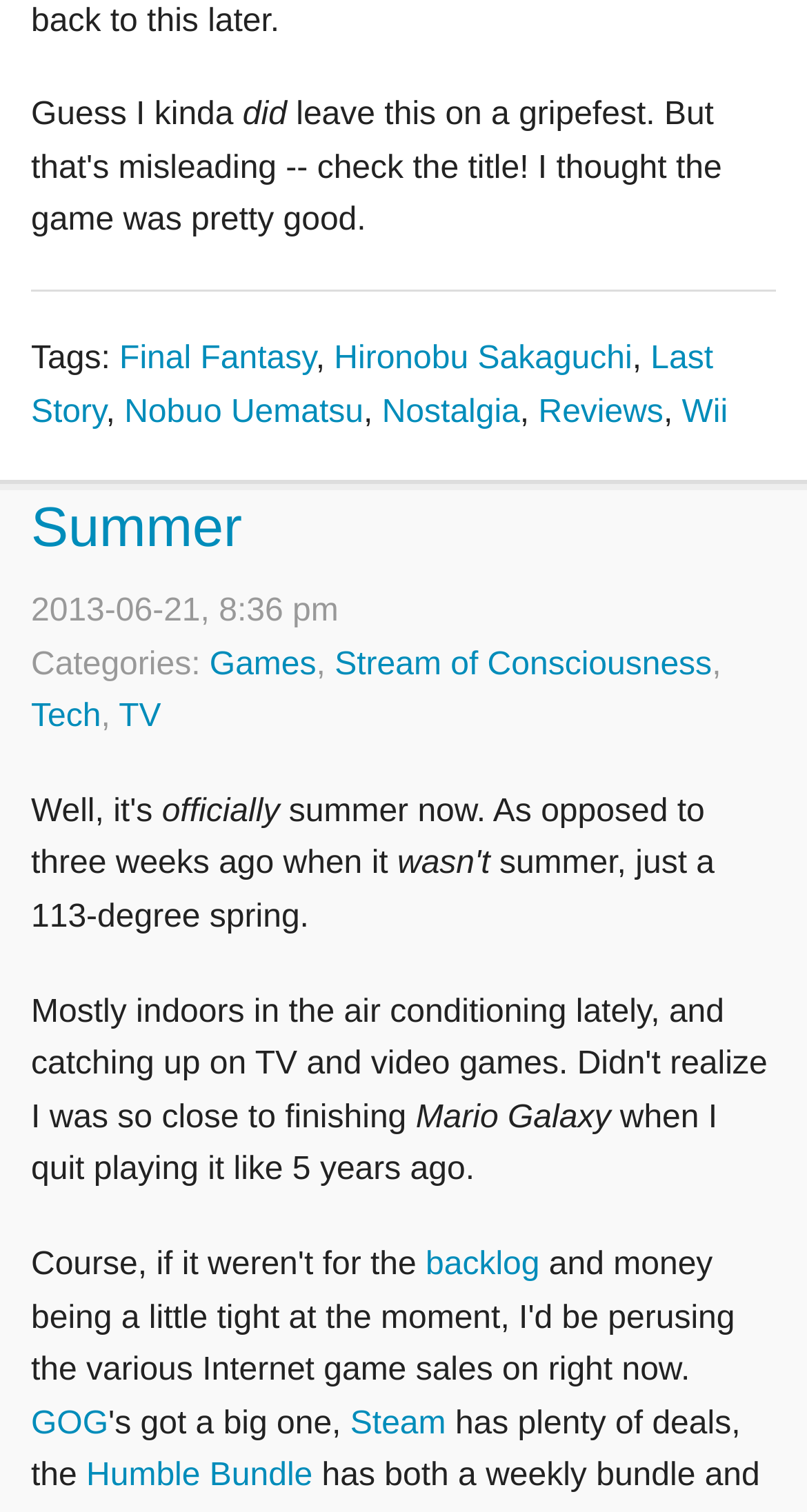Determine the bounding box coordinates for the clickable element required to fulfill the instruction: "Click on the link to Final Fantasy". Provide the coordinates as four float numbers between 0 and 1, i.e., [left, top, right, bottom].

[0.148, 0.226, 0.391, 0.249]